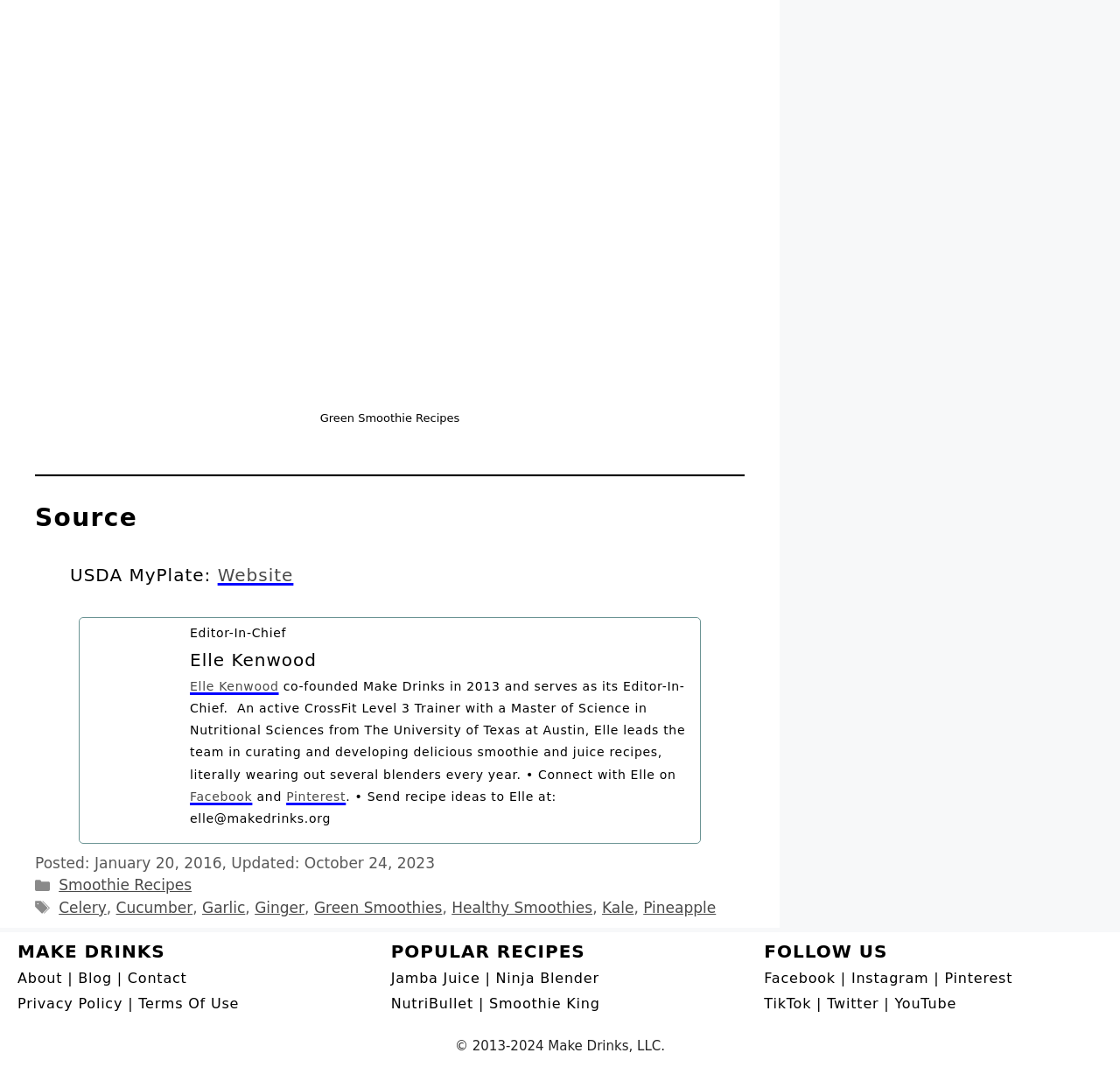Point out the bounding box coordinates of the section to click in order to follow this instruction: "Click on the 'About' link".

[0.016, 0.909, 0.056, 0.925]